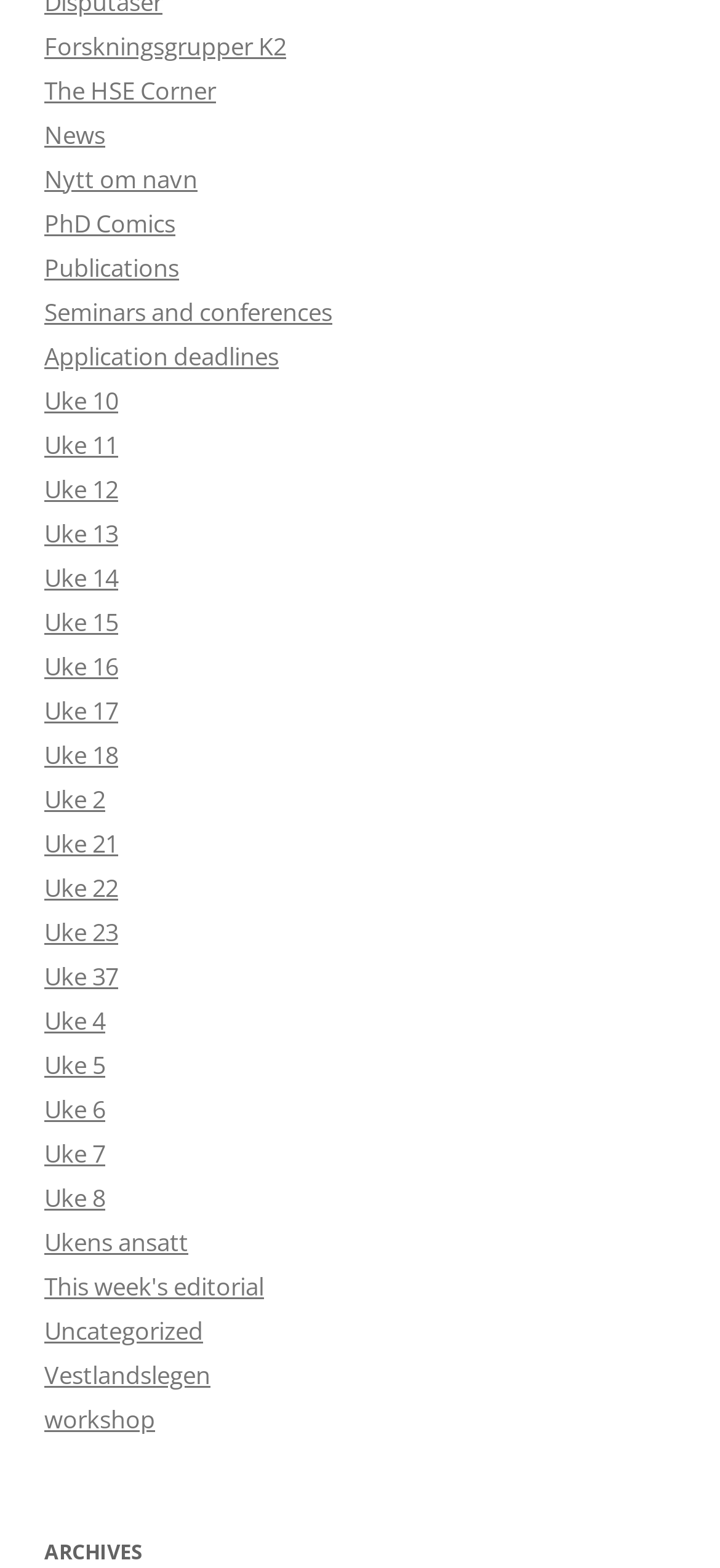Determine the bounding box coordinates of the section to be clicked to follow the instruction: "Read This week's editorial". The coordinates should be given as four float numbers between 0 and 1, formatted as [left, top, right, bottom].

[0.062, 0.809, 0.367, 0.831]